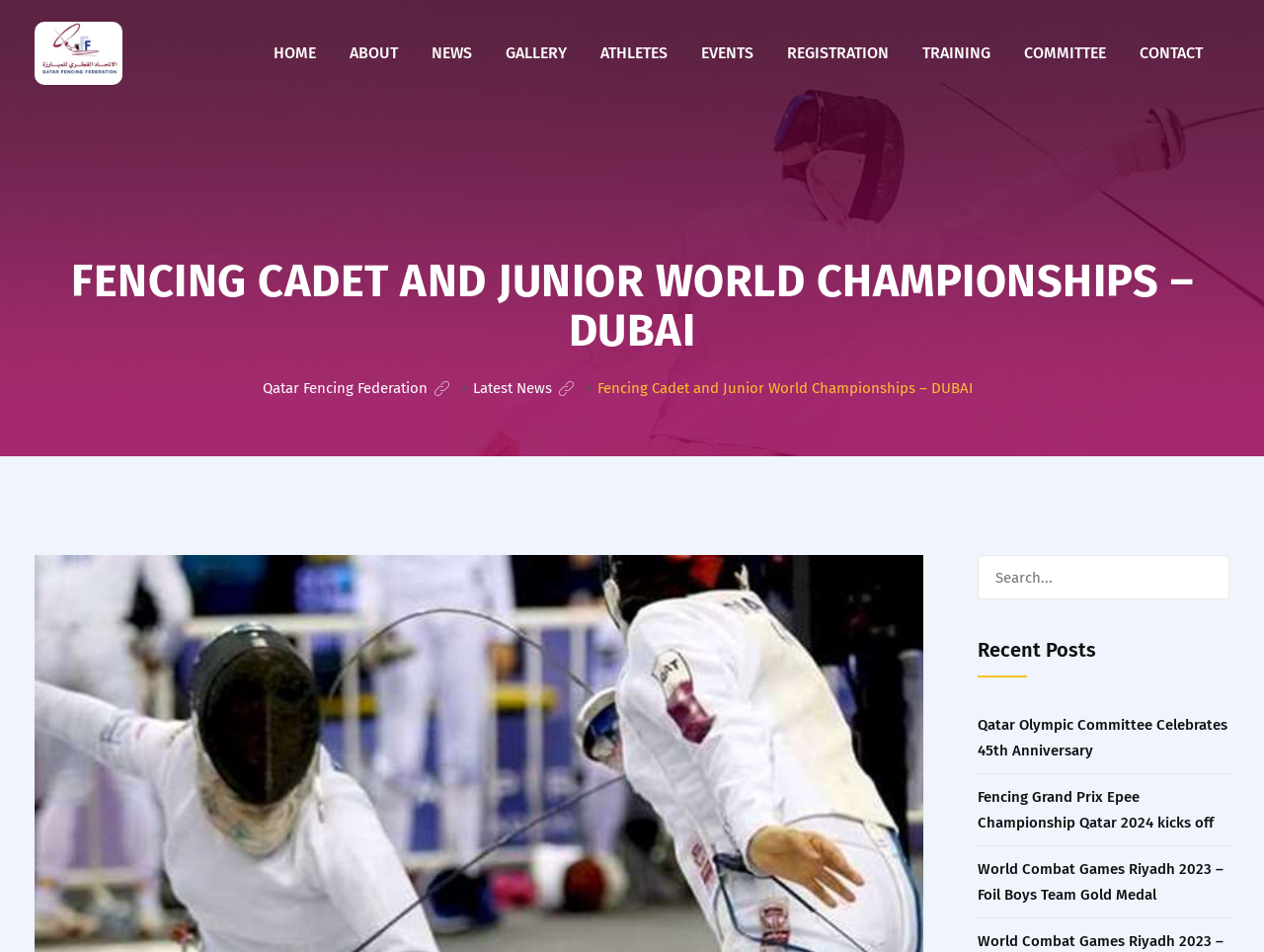Locate the bounding box coordinates of the element that should be clicked to fulfill the instruction: "Check recent posts".

[0.773, 0.669, 0.973, 0.711]